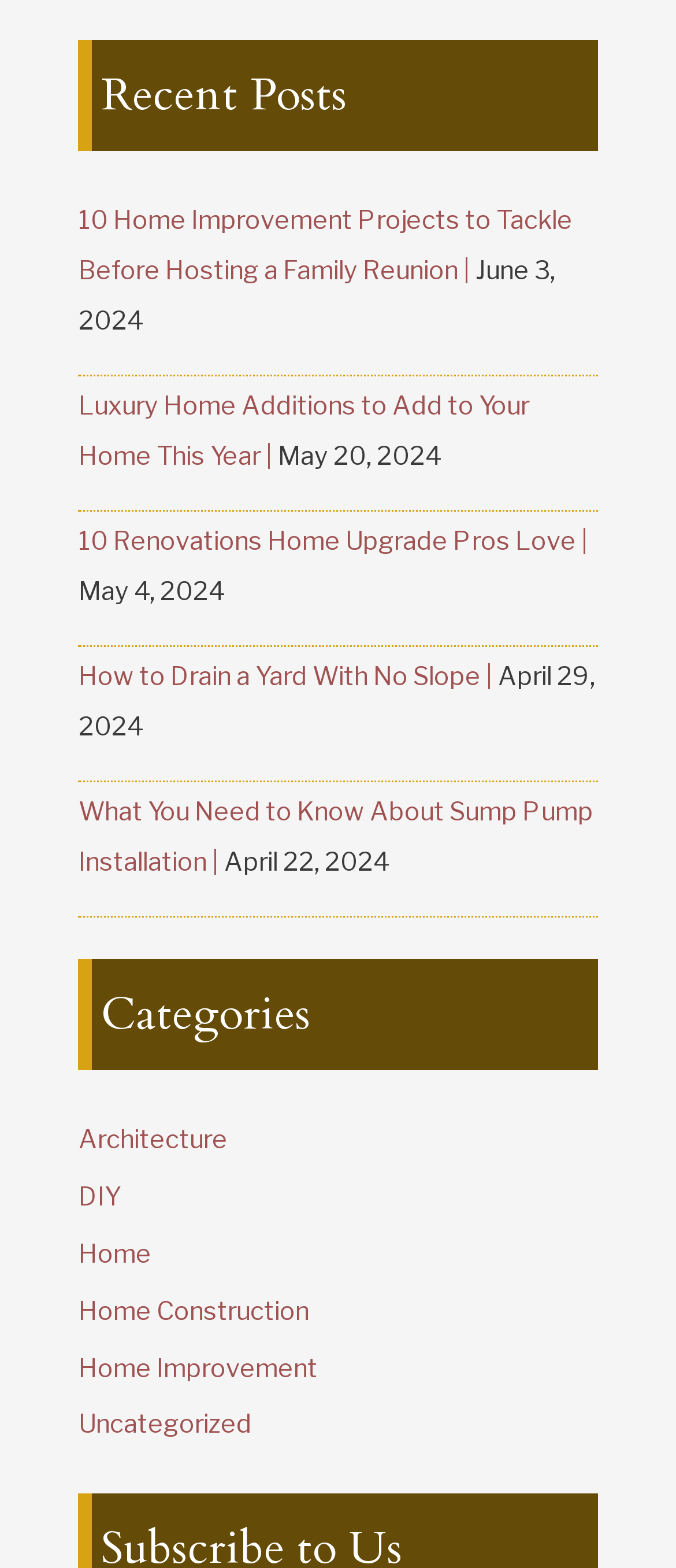Locate the bounding box coordinates of the element that should be clicked to execute the following instruction: "explore home construction articles".

[0.116, 0.826, 0.457, 0.846]